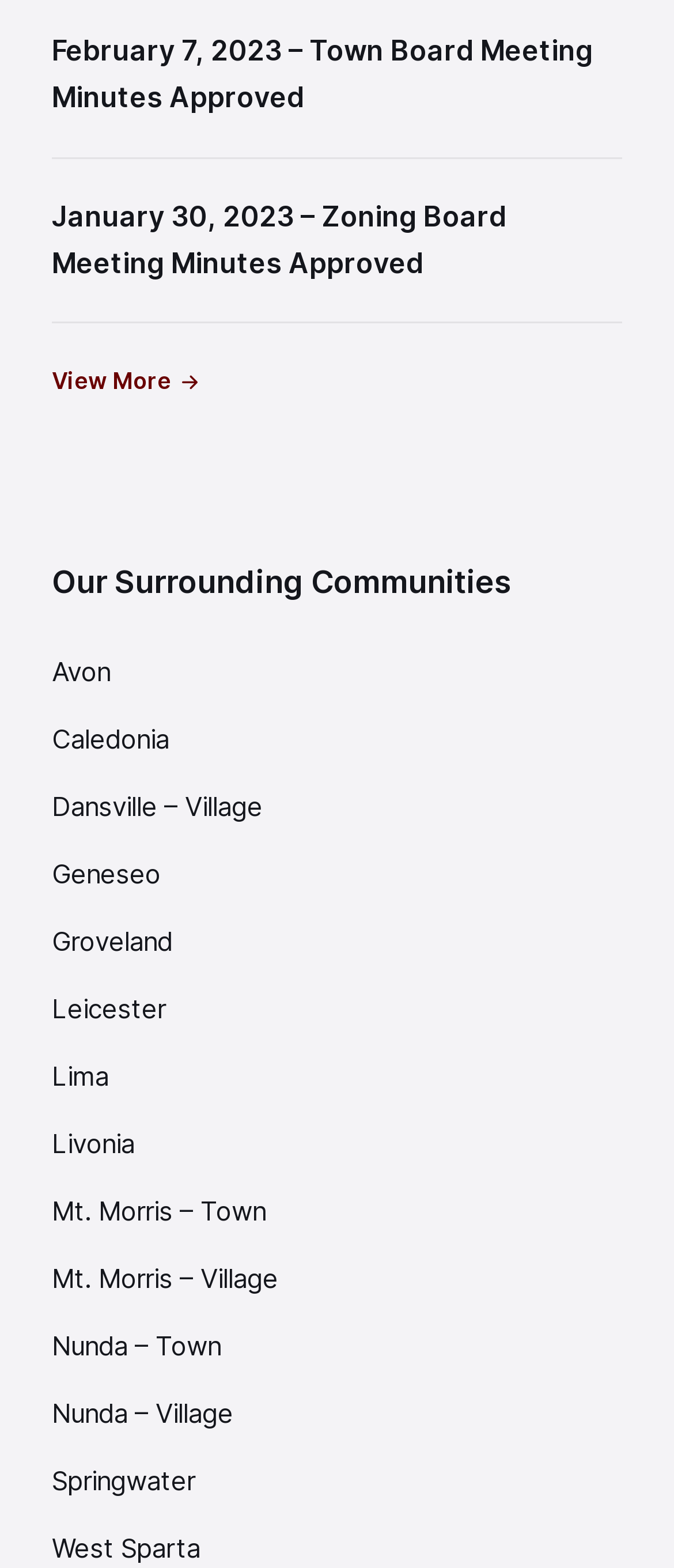What type of information is primarily displayed on this webpage?
Based on the image, give a concise answer in the form of a single word or short phrase.

Meeting minutes and community information